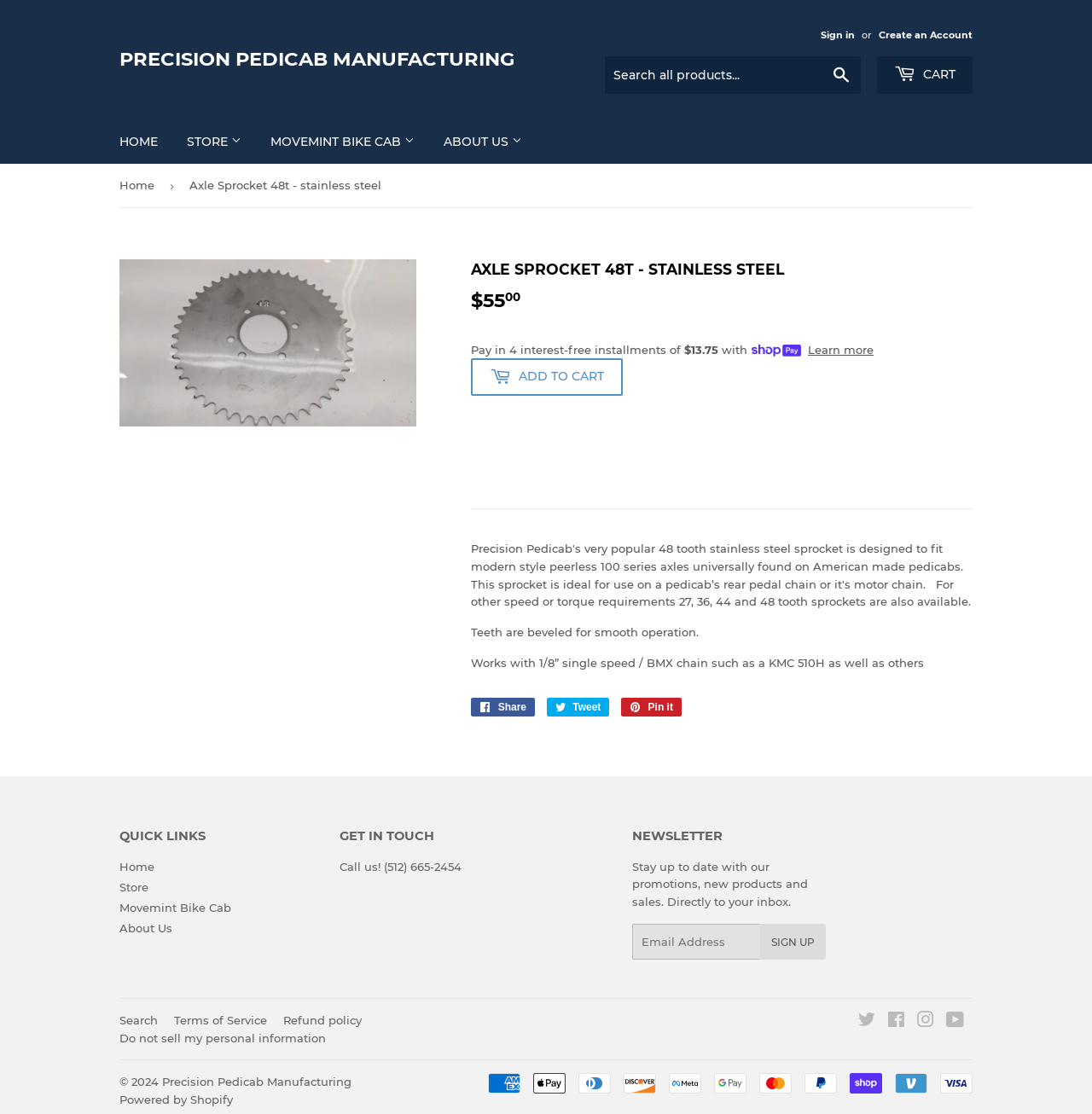Extract the bounding box coordinates for the UI element described by the text: "Bearings". The coordinates should be in the form of [left, top, right, bottom] with values between 0 and 1.

[0.16, 0.407, 0.338, 0.44]